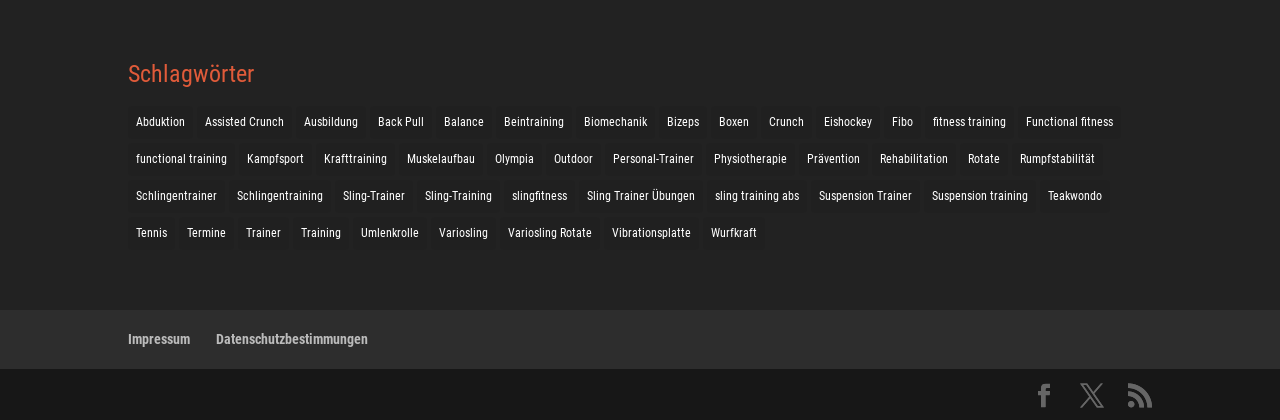Please respond to the question with a concise word or phrase:
How many categories are there on the webpage?

30